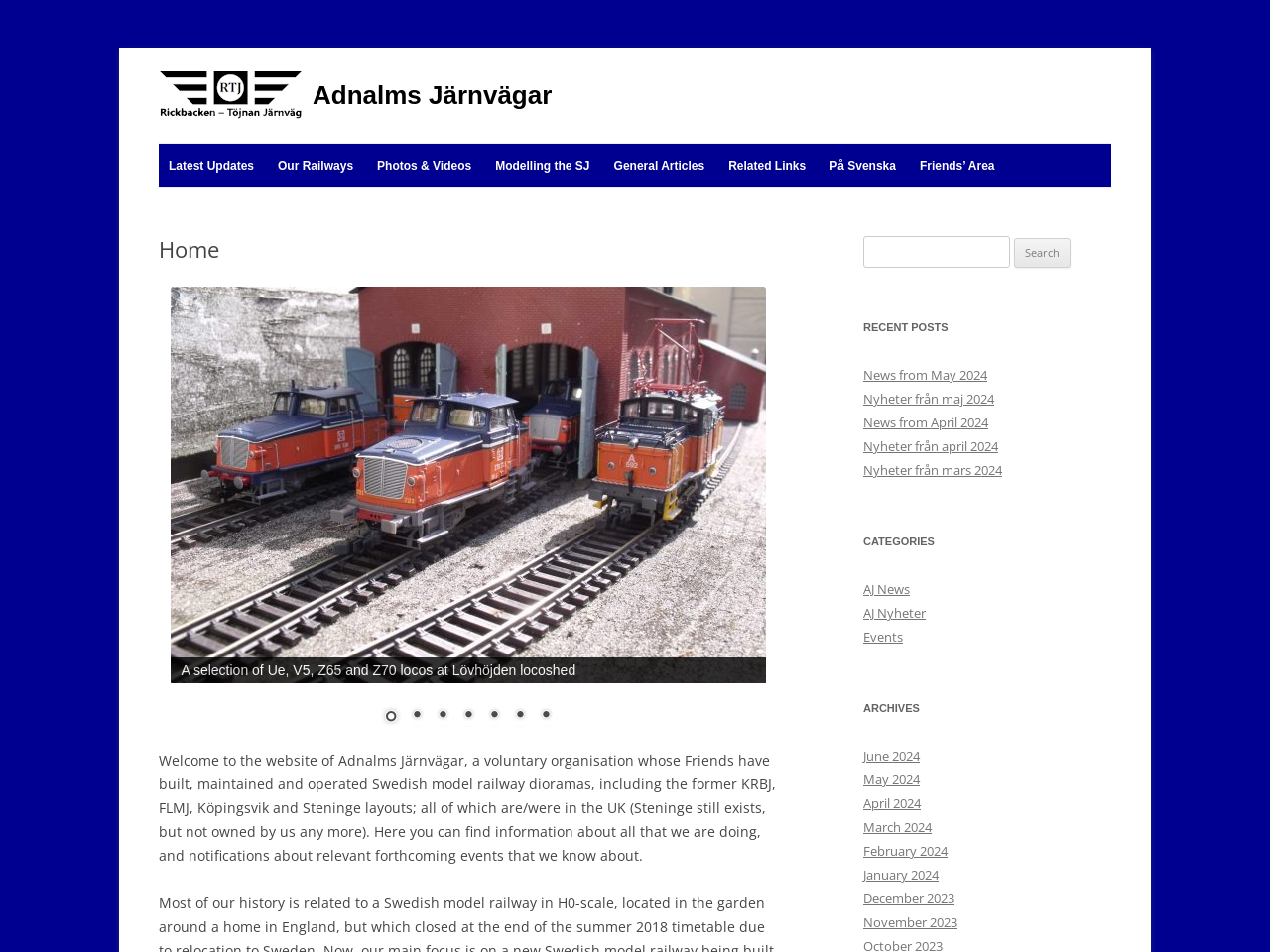Please find the bounding box coordinates of the section that needs to be clicked to achieve this instruction: "Go to the 'Events' page".

[0.141, 0.24, 0.297, 0.283]